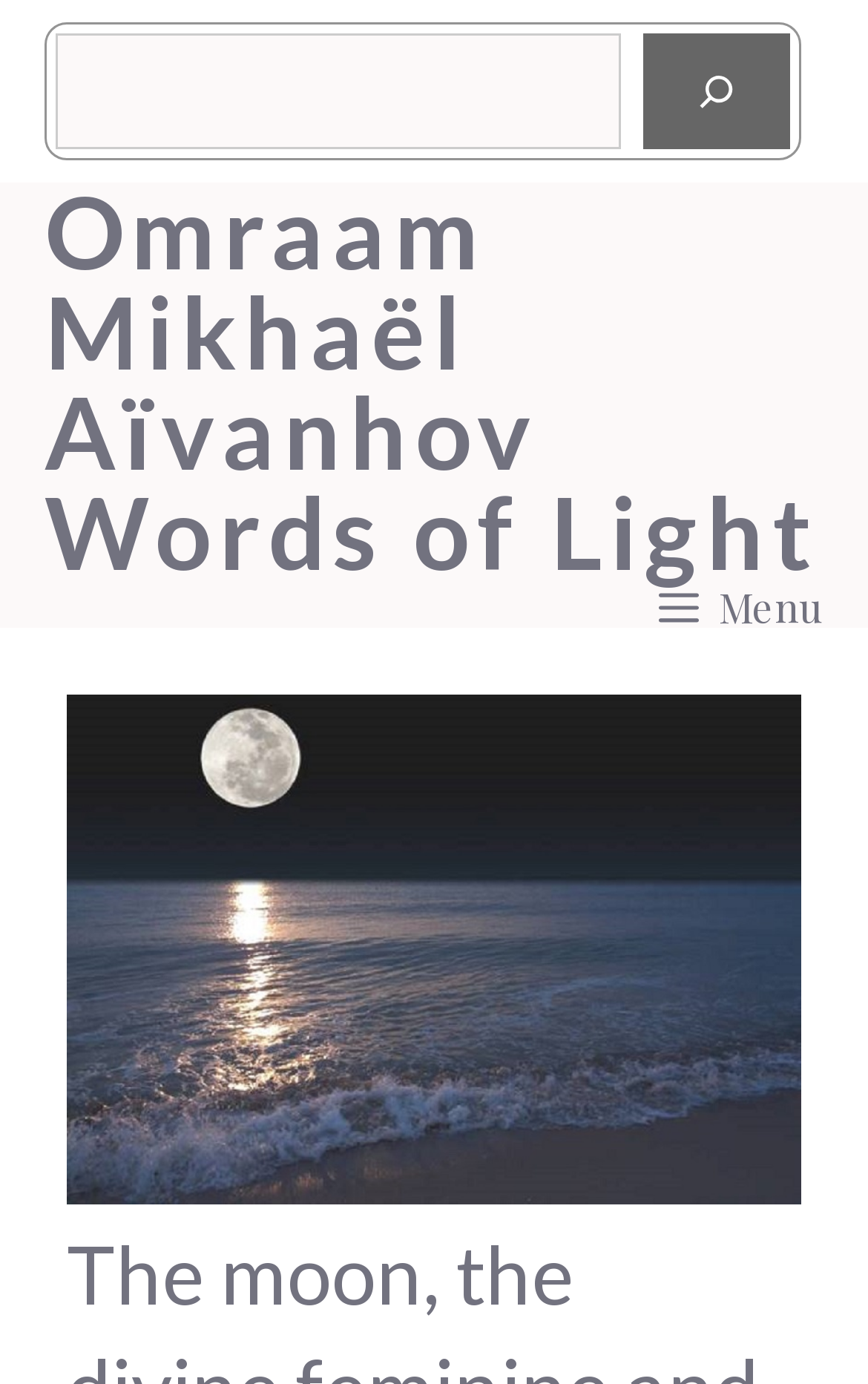Please analyze the image and provide a thorough answer to the question:
How many input fields are there in the search box?

The search box has a single input field, which is a text box where users can enter their search queries. This can be determined by looking at the searchbox element with the text 'Search'.